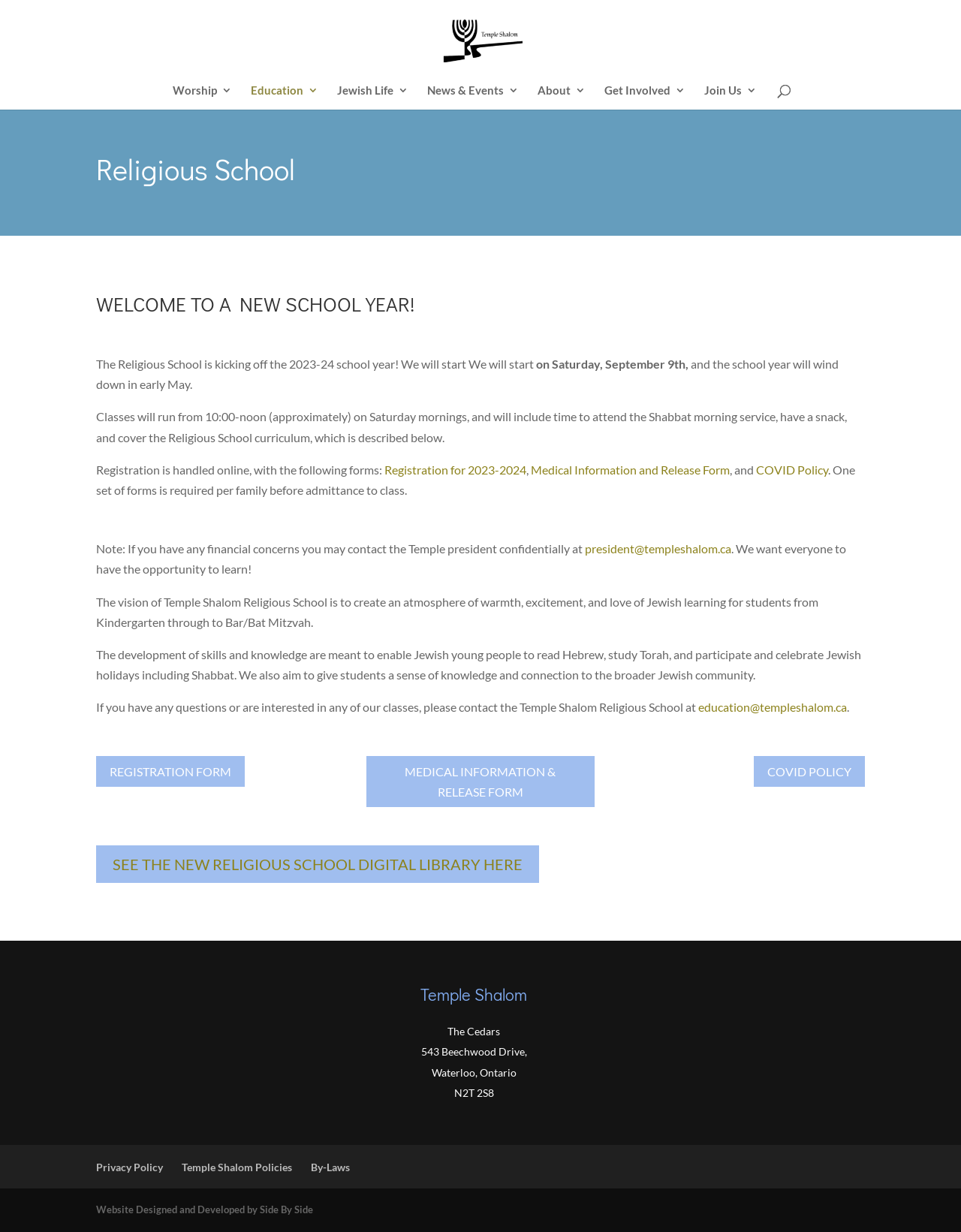Answer the following query with a single word or phrase:
What is the format of the classes?

Saturday mornings